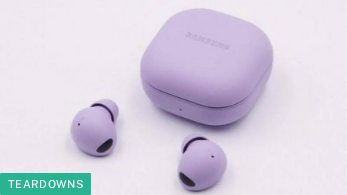Answer the following query with a single word or phrase:
What is the design focus of the earbuds?

Comfort